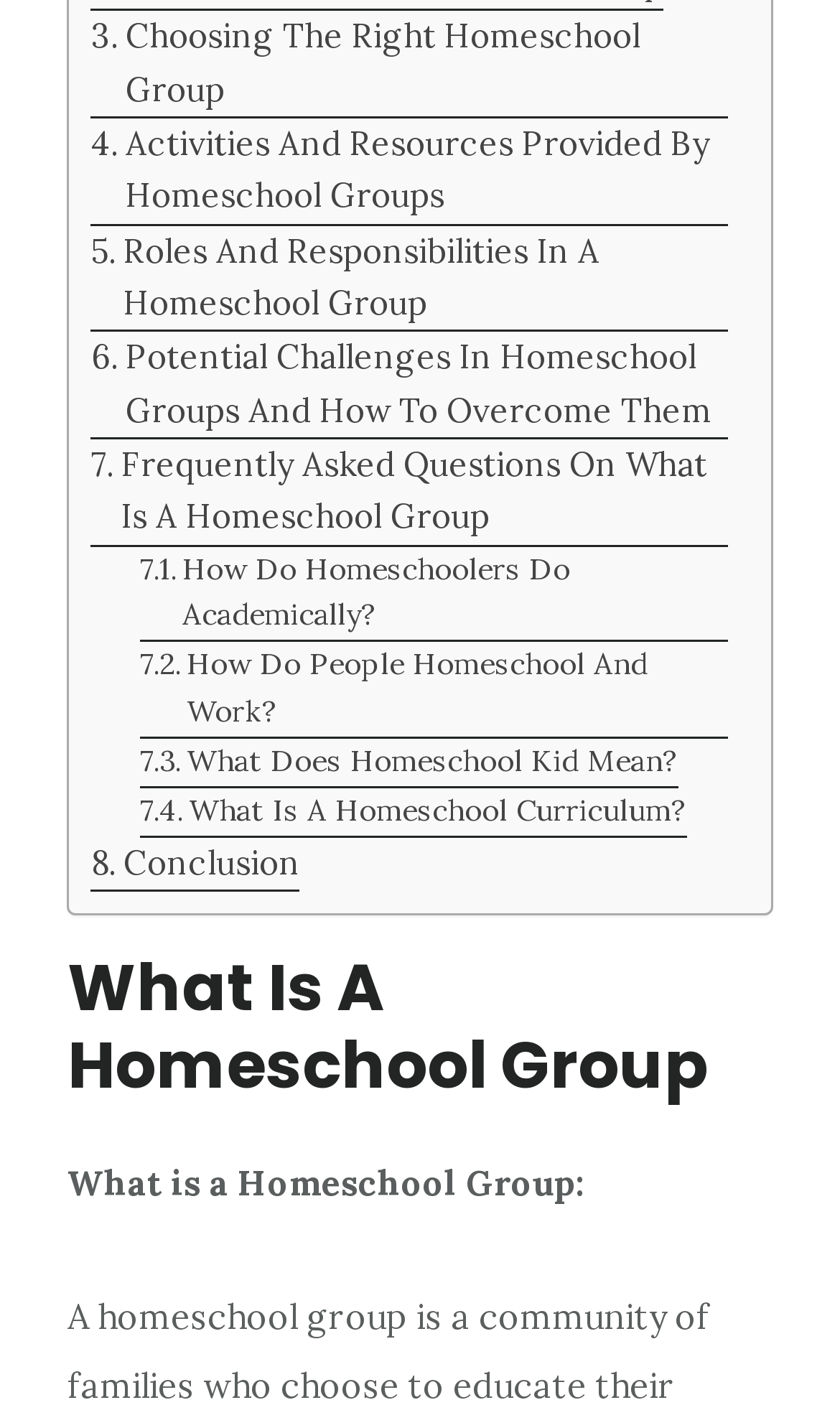What is the question being asked in the StaticText element?
Please answer using one word or phrase, based on the screenshot.

What is a Homeschool Group: